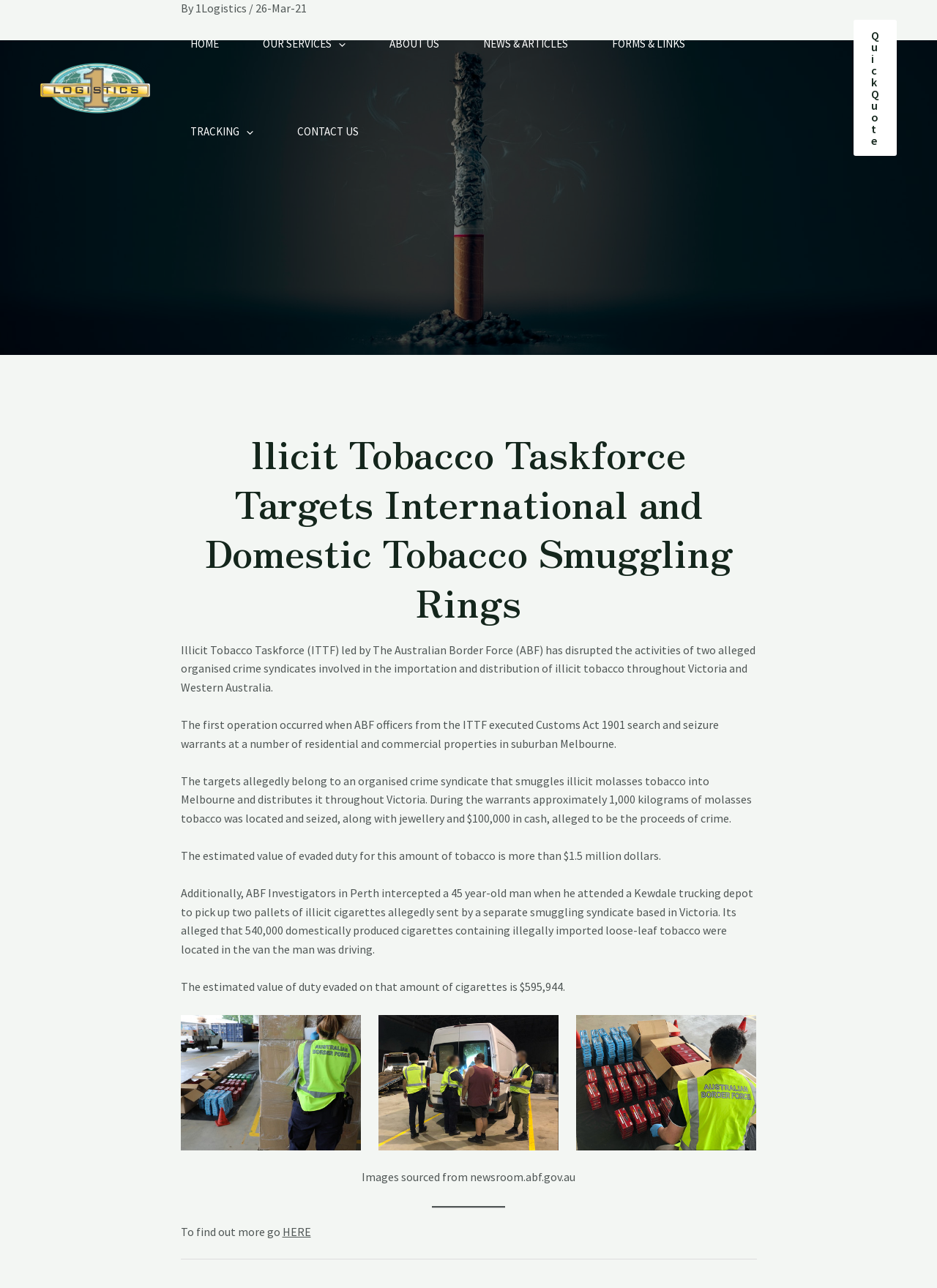Give a one-word or short phrase answer to this question: 
What is the purpose of the Illicit Tobacco Taskforce?

To disrupt organised crime syndicates